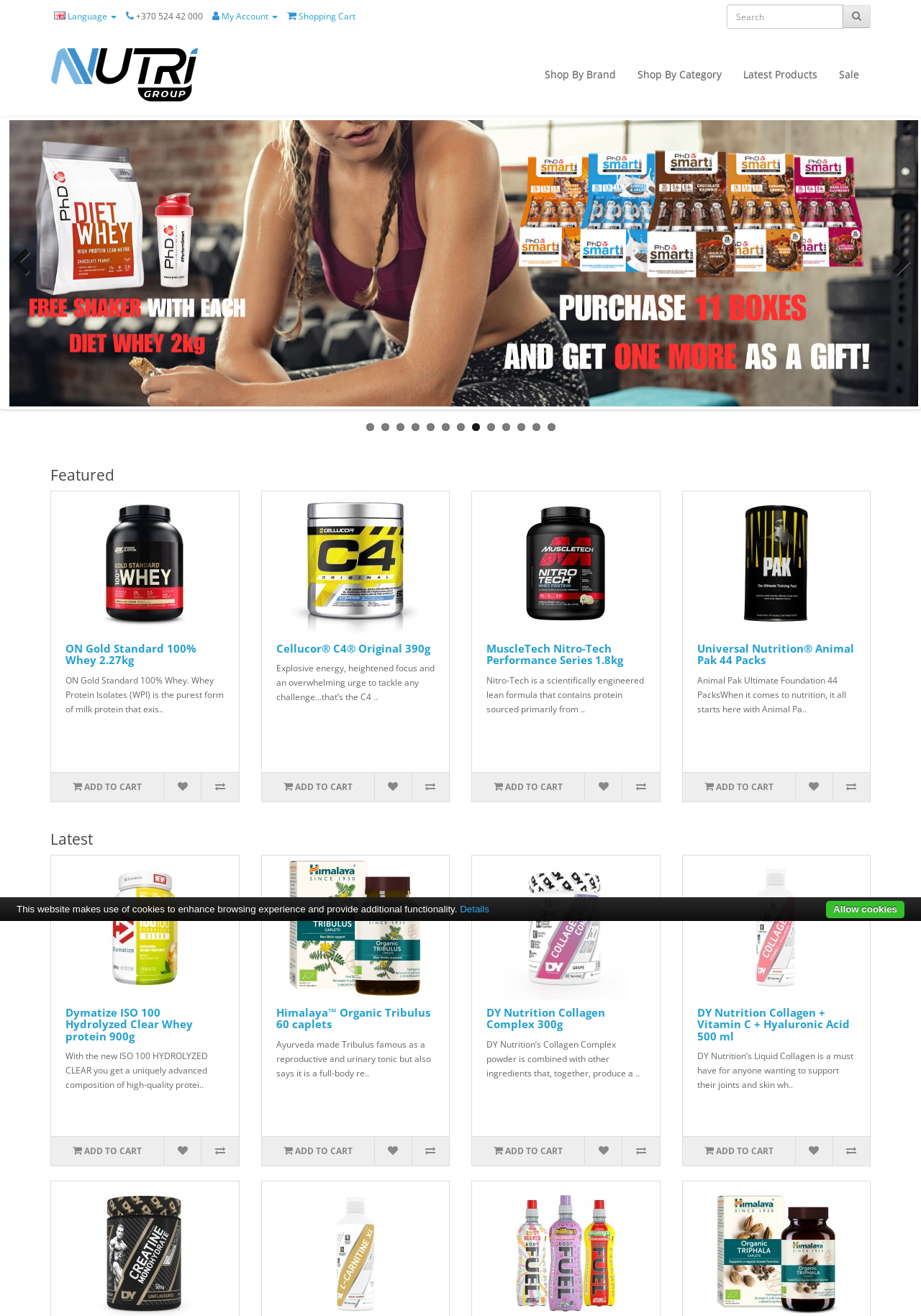Provide the bounding box coordinates of the section that needs to be clicked to accomplish the following instruction: "Add ON Gold Standard 100% Whey 2.27kg to cart."

[0.055, 0.587, 0.178, 0.609]